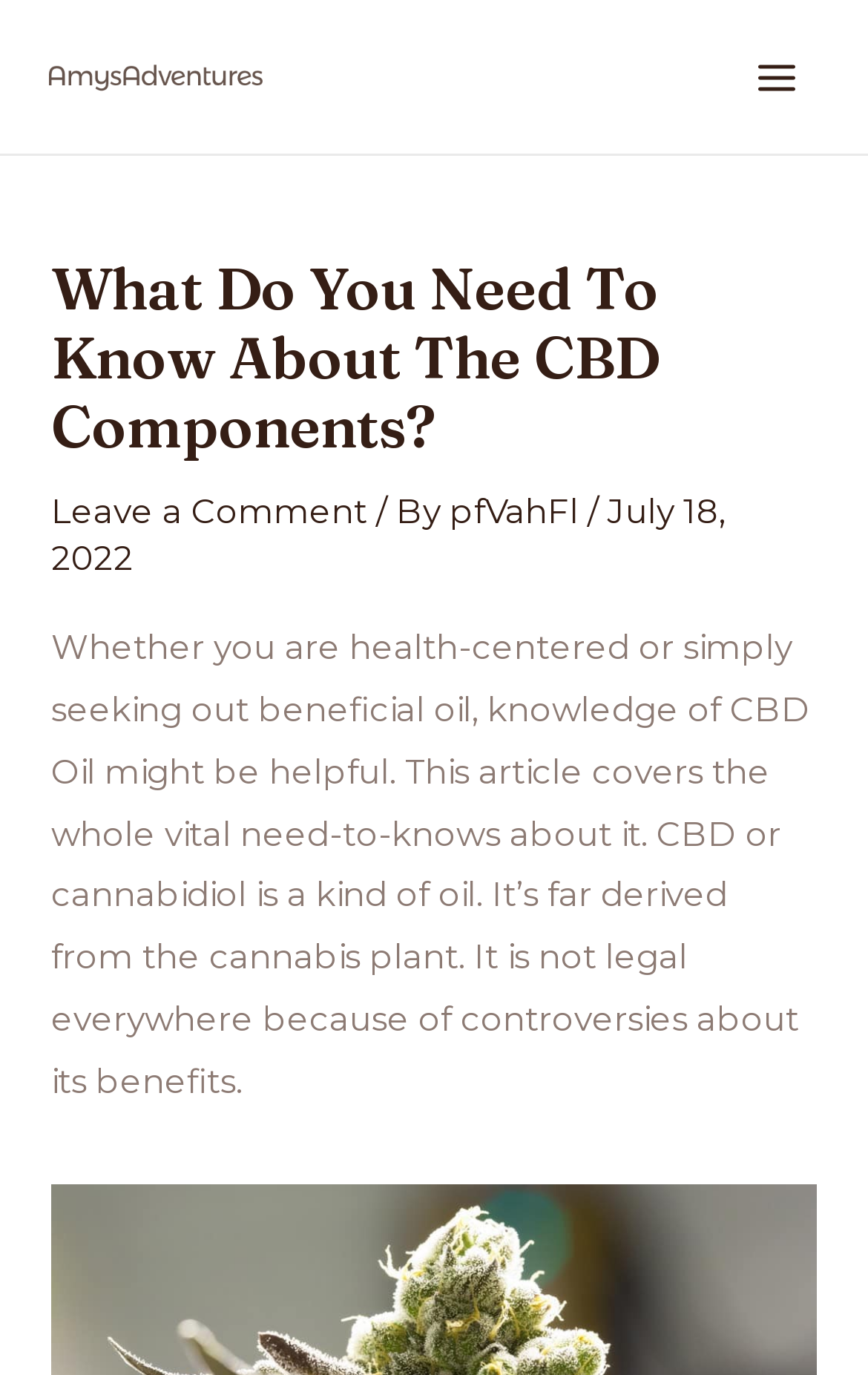Create a detailed narrative of the webpage’s visual and textual elements.

The webpage appears to be a blog post about CBD oil, with a focus on educating readers about its components. At the top left of the page, there is a logo image with a corresponding link. To the right of the logo, there is a main menu button that is not expanded by default. 

Below the logo and main menu button, there is a header section that spans almost the entire width of the page. This section contains the title of the article, "What Do You Need To Know About The CBD Components?", in a large font size. Underneath the title, there are links to leave a comment and view the author's profile, as well as the date the article was published, July 18, 2022.

The main content of the article is presented in a large block of text that occupies most of the page. The text introduces the topic of CBD oil, explaining that it is a type of oil derived from the cannabis plant and that its legality varies due to controversies about its benefits.